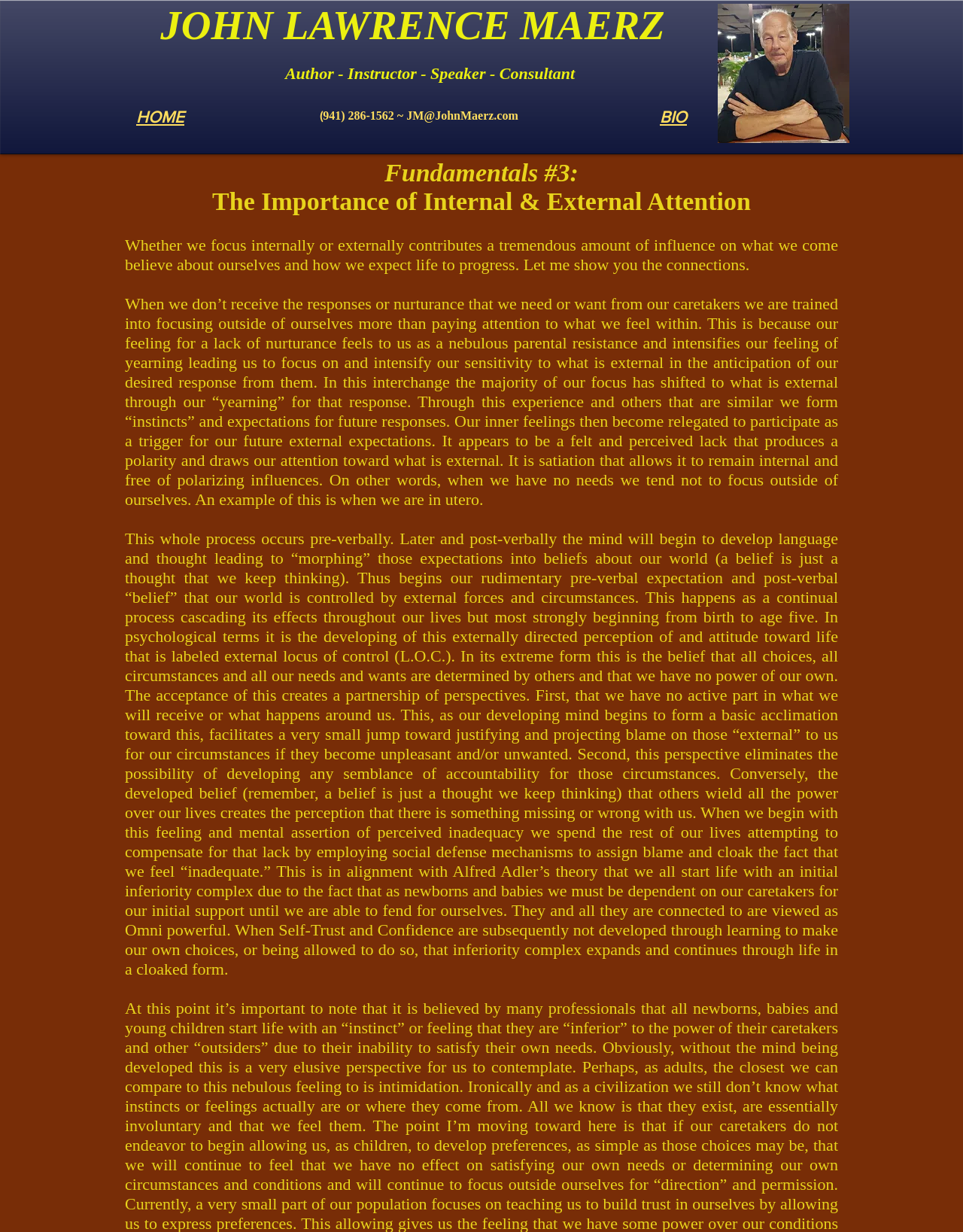Using the details from the image, please elaborate on the following question: What is the author's profession?

Based on the webpage, the author's profession is mentioned in the heading 'Author - Instructor - Speaker - Consultant' which is located below the author's name 'JOHN LAWRENCE MAERZ'.